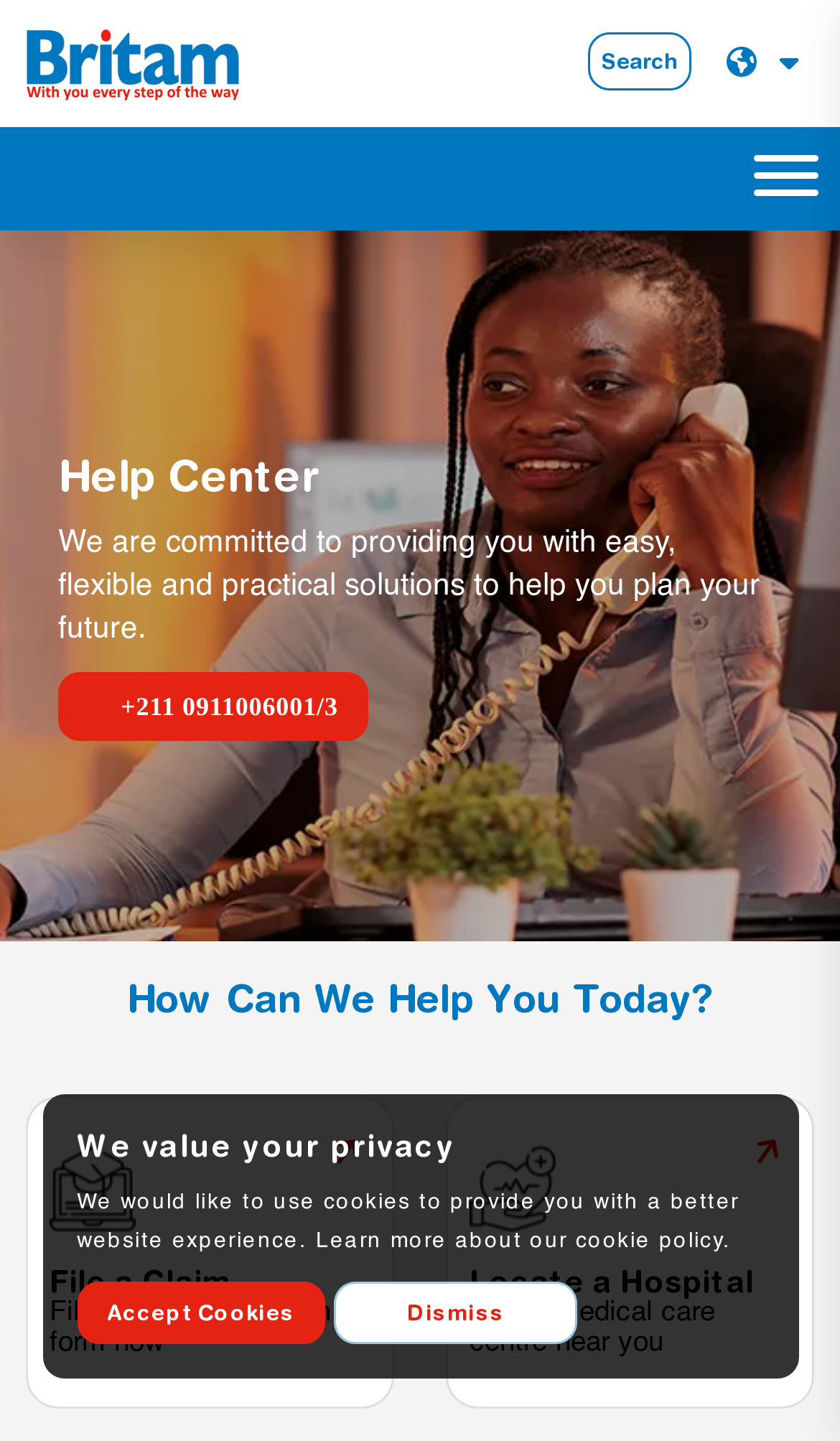Please provide the bounding box coordinate of the region that matches the element description: +211 0911006001/3. Coordinates should be in the format (top-left x, top-left y, bottom-right x, bottom-right y) and all values should be between 0 and 1.

[0.069, 0.466, 0.438, 0.514]